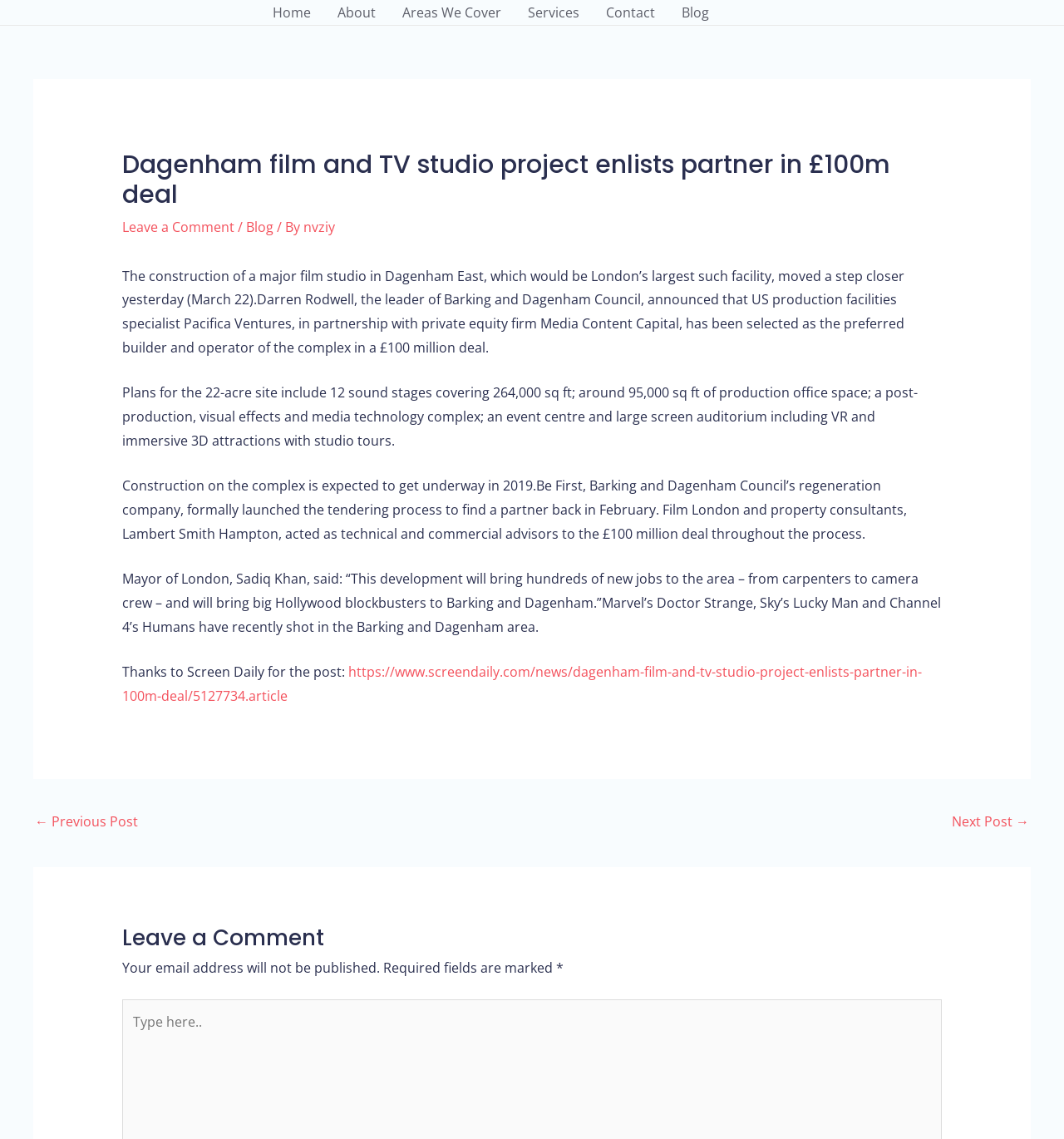What is the name of the council leader?
Answer with a single word or phrase by referring to the visual content.

Darren Rodwell